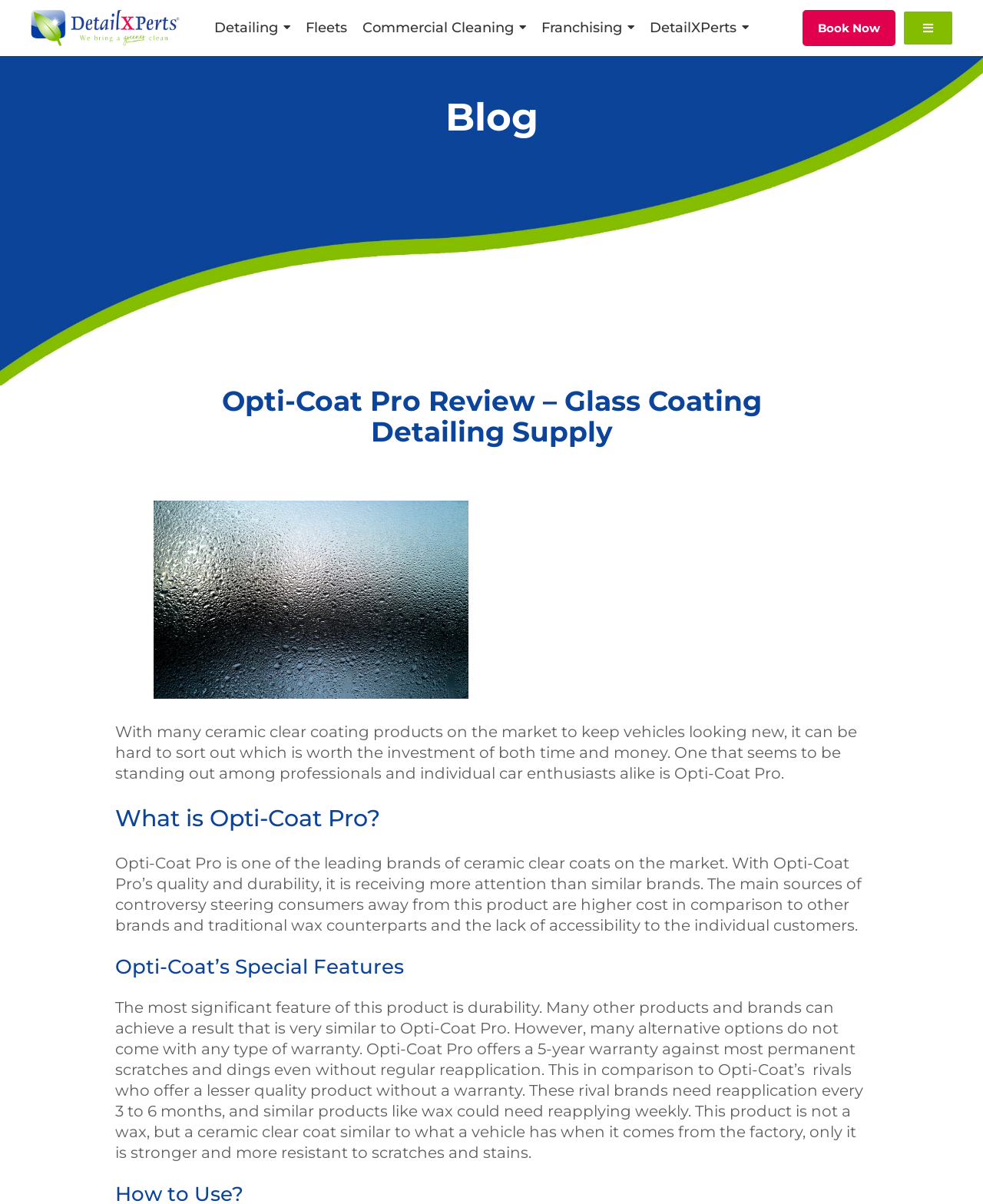Please find and provide the title of the webpage.

Opti-Coat Pro Review – Glass Coating Detailing Supply